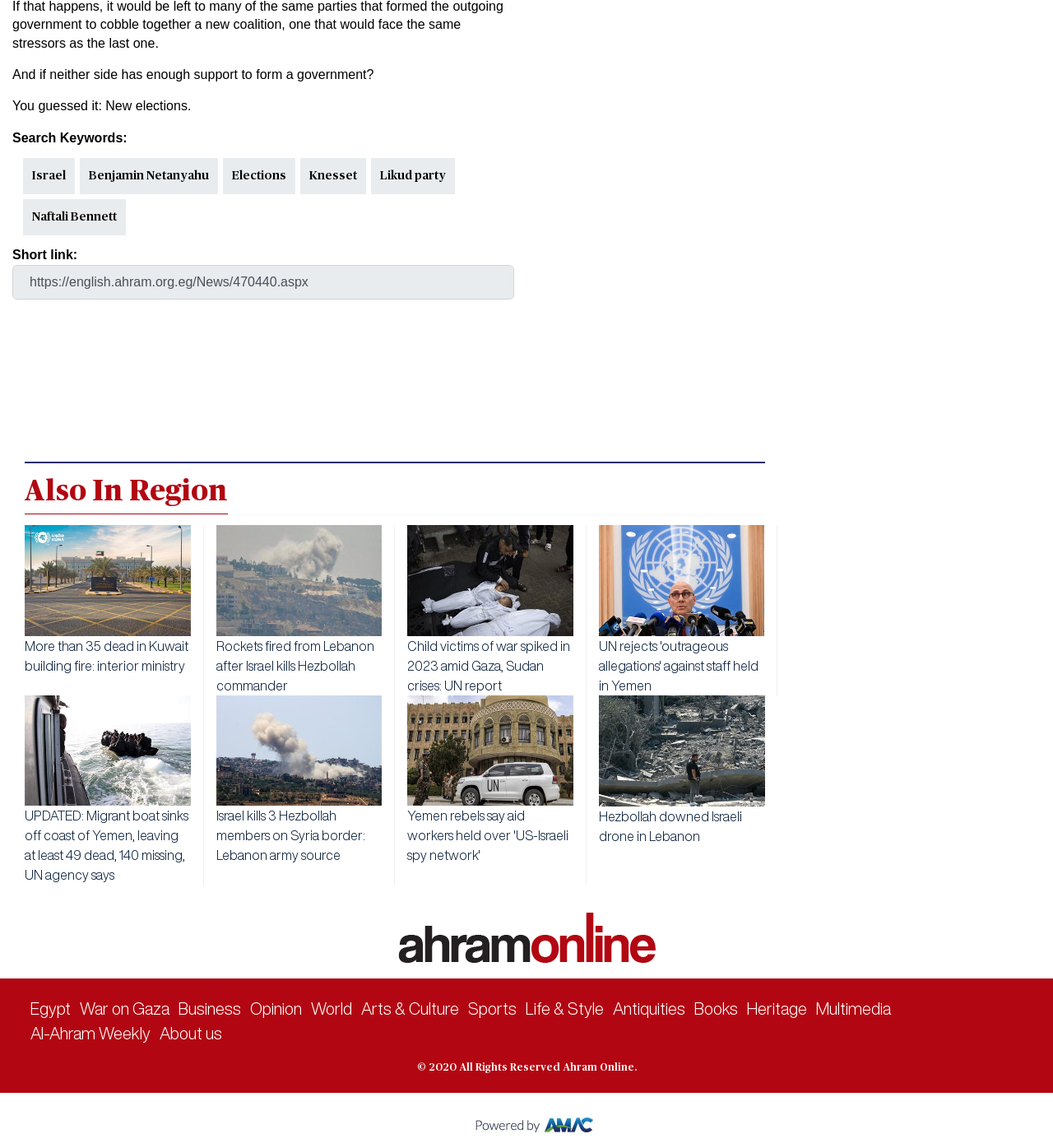Locate the bounding box coordinates of the region to be clicked to comply with the following instruction: "Click on the link to read more about Naftali Bennett". The coordinates must be four float numbers between 0 and 1, in the form [left, top, right, bottom].

[0.024, 0.176, 0.117, 0.203]